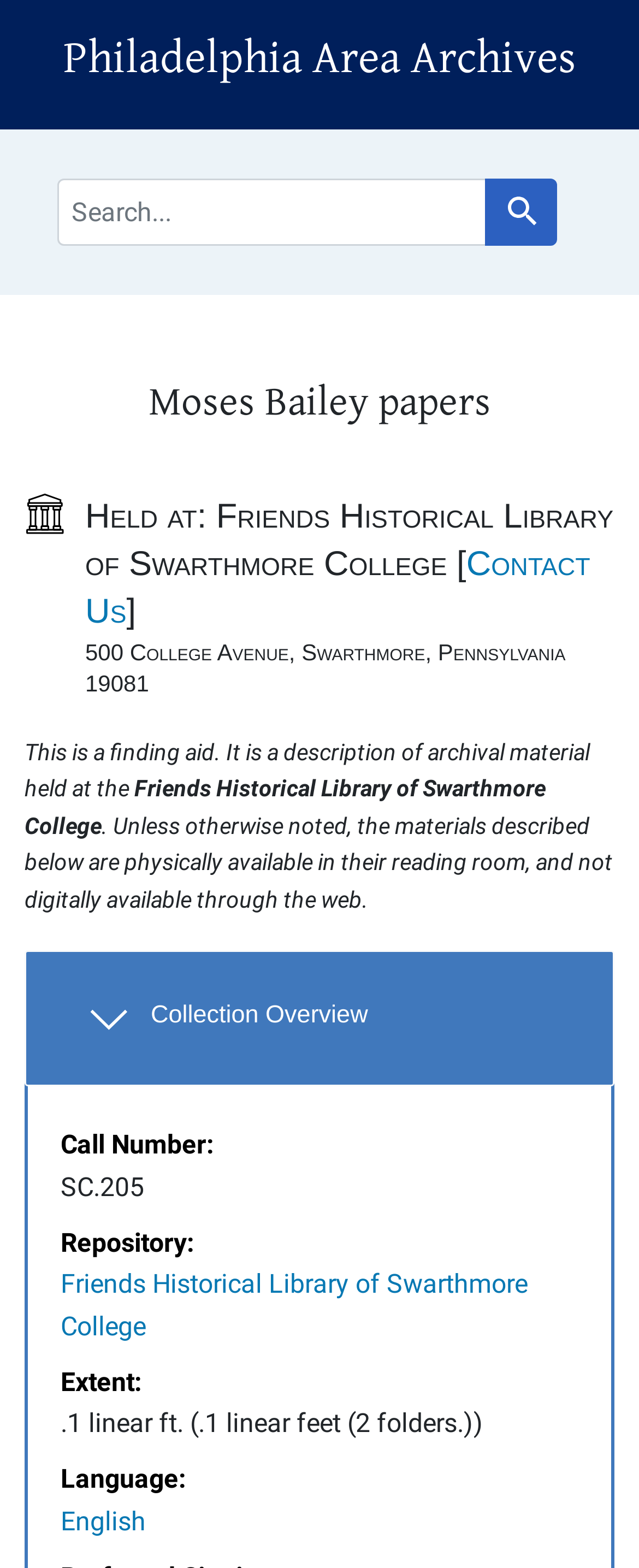What is the name of the archive?
Deliver a detailed and extensive answer to the question.

The name of the archive can be found in the heading element 'Philadelphia Area Archives' which is located at the top of the webpage, indicating that the webpage is related to the Philadelphia Area Archives.